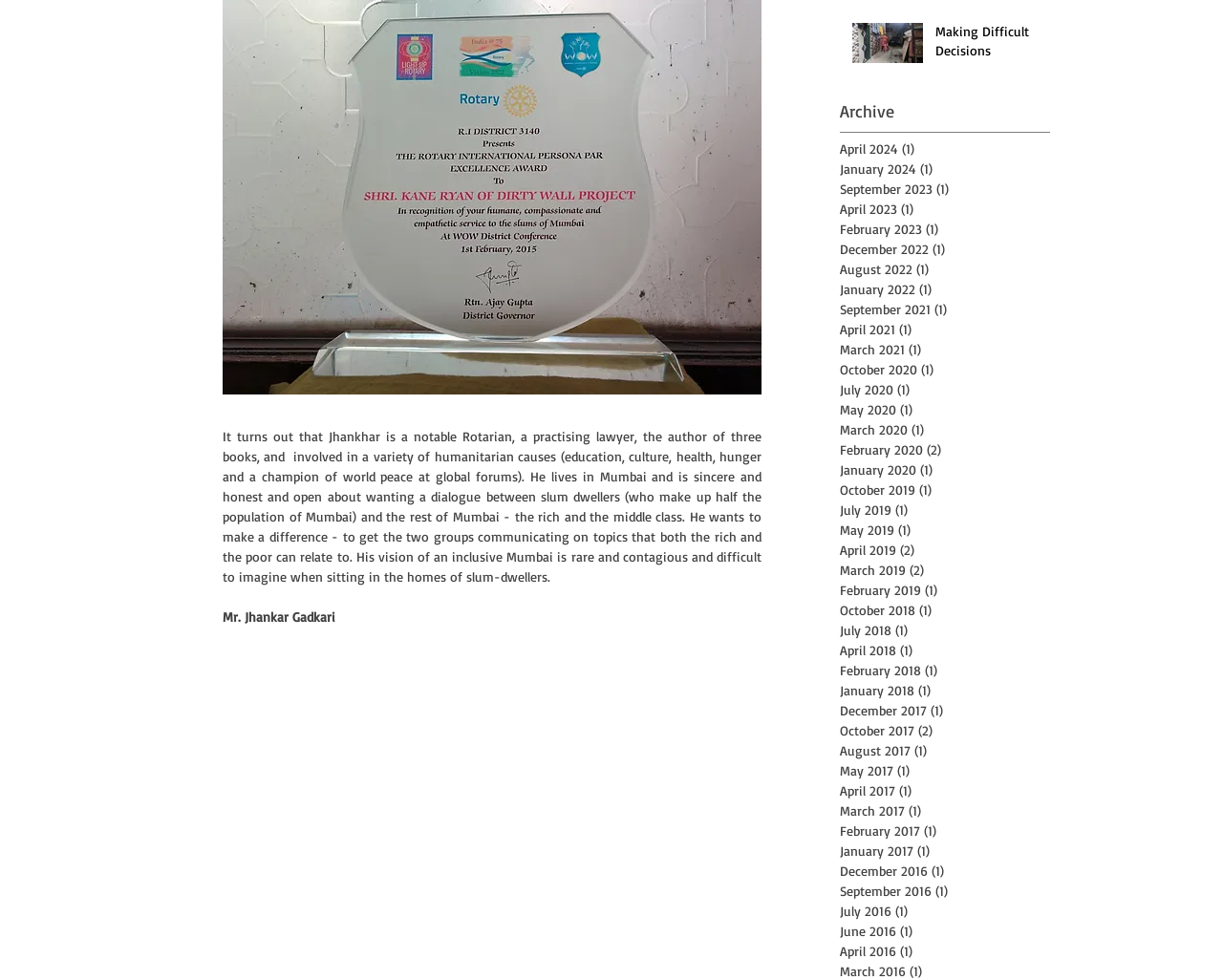Using the format (top-left x, top-left y, bottom-right x, bottom-right y), and given the element description, identify the bounding box coordinates within the screenshot: Making Difficult Decisions

[0.765, 0.023, 0.849, 0.069]